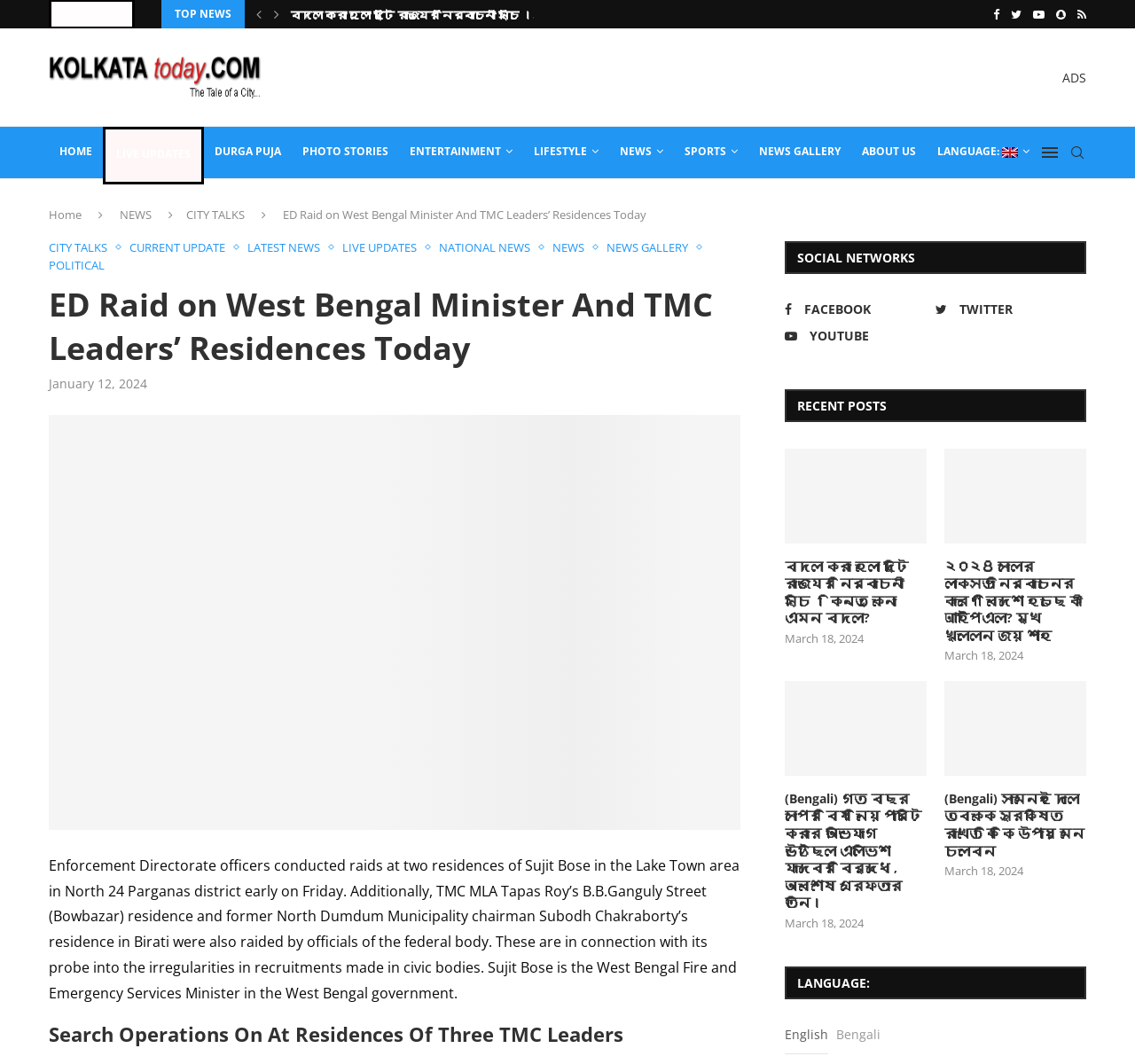Please determine the bounding box coordinates for the element with the description: "Bengali".

[0.737, 0.964, 0.776, 0.98]